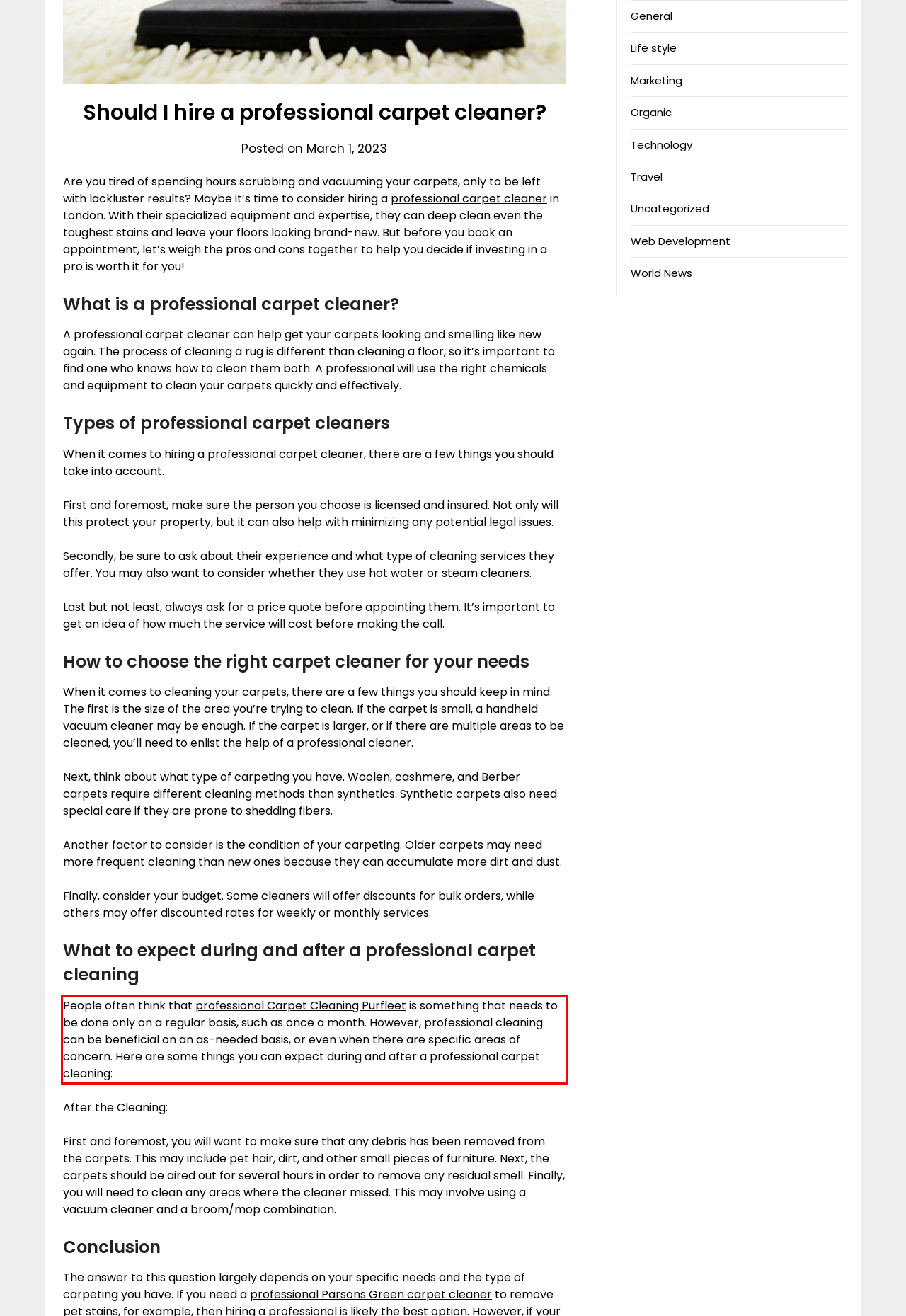View the screenshot of the webpage and identify the UI element surrounded by a red bounding box. Extract the text contained within this red bounding box.

People often think that professional Carpet Cleaning Purfleet is something that needs to be done only on a regular basis, such as once a month. However, professional cleaning can be beneficial on an as-needed basis, or even when there are specific areas of concern. Here are some things you can expect during and after a professional carpet cleaning: